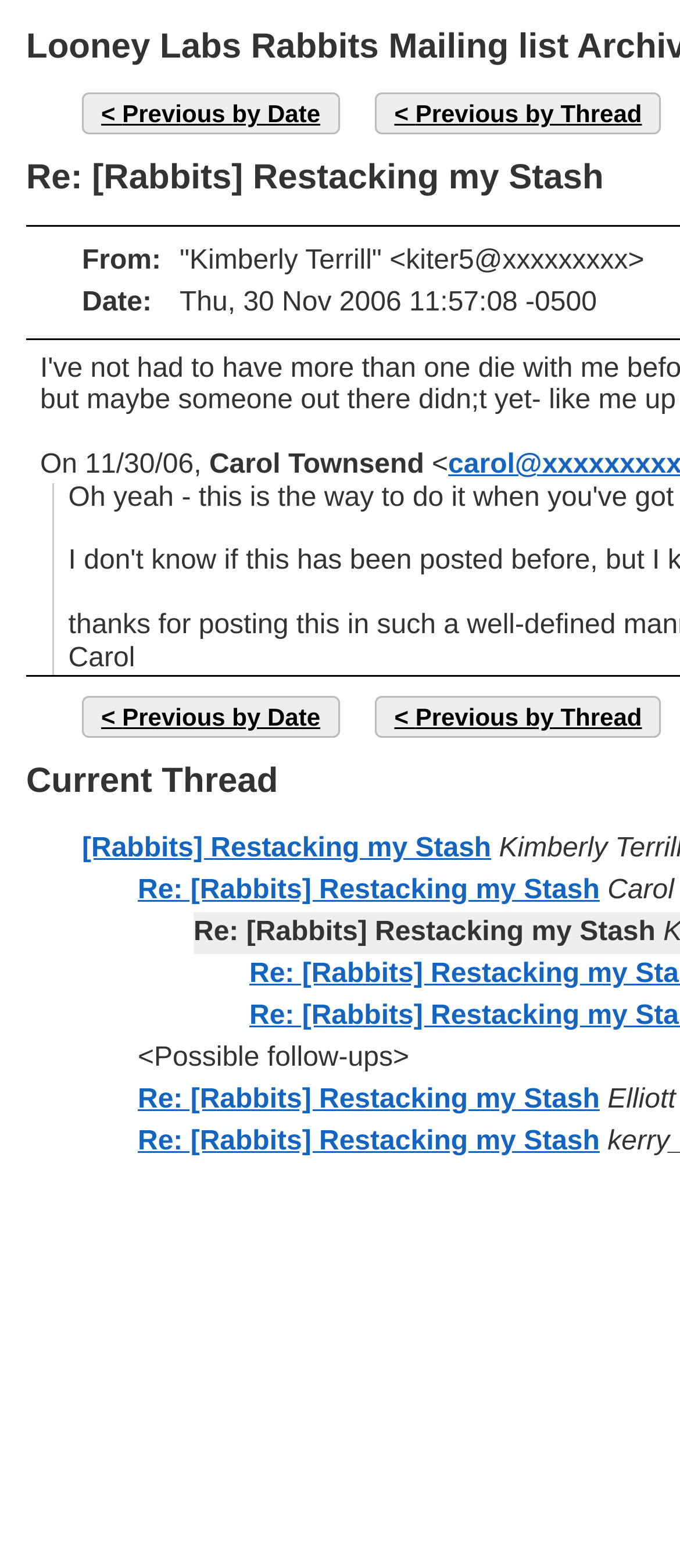Find the main header of the webpage and produce its text content.

Looney Labs Rabbits Mailing list Archive